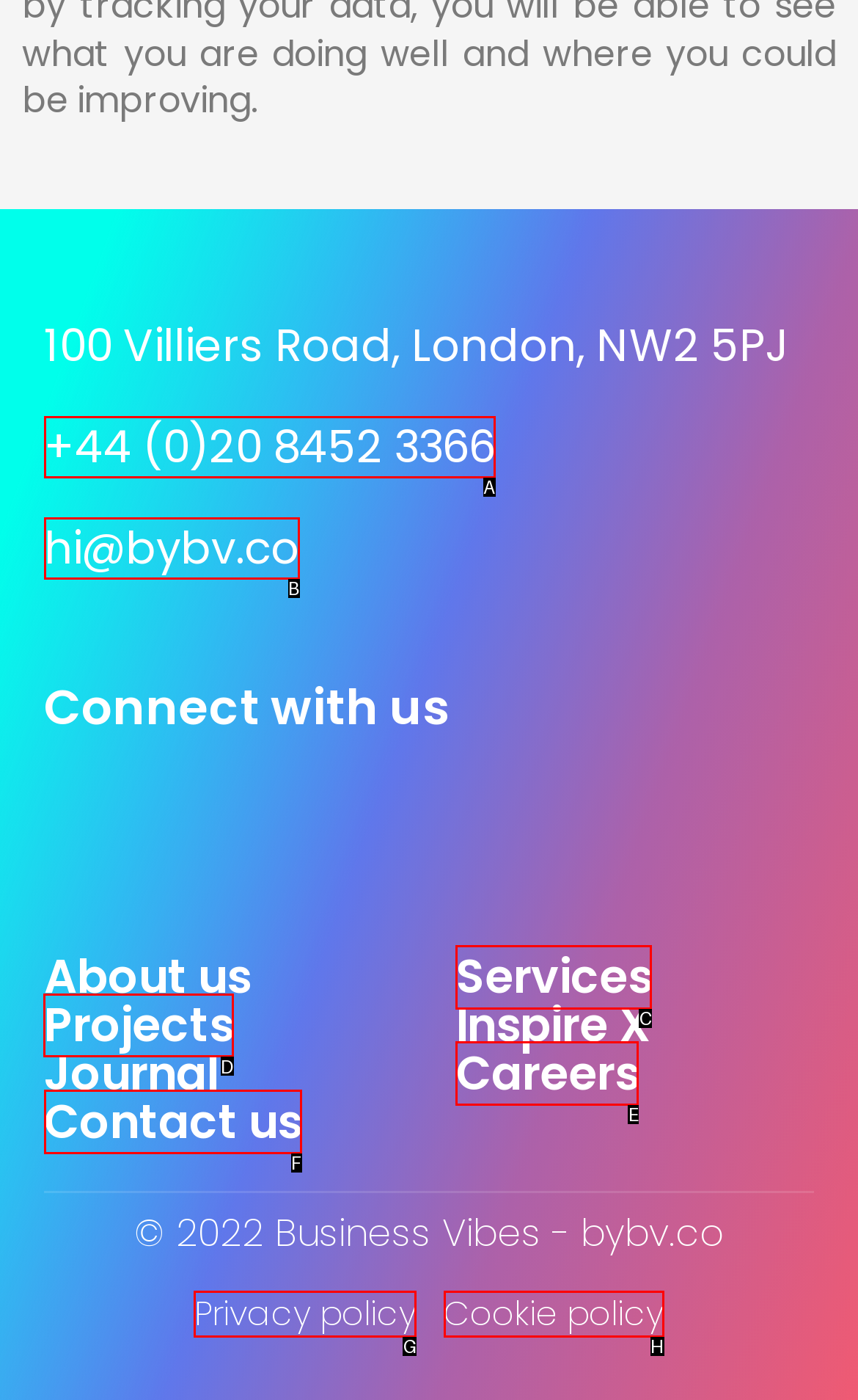Determine which HTML element to click on in order to complete the action: View projects.
Reply with the letter of the selected option.

D